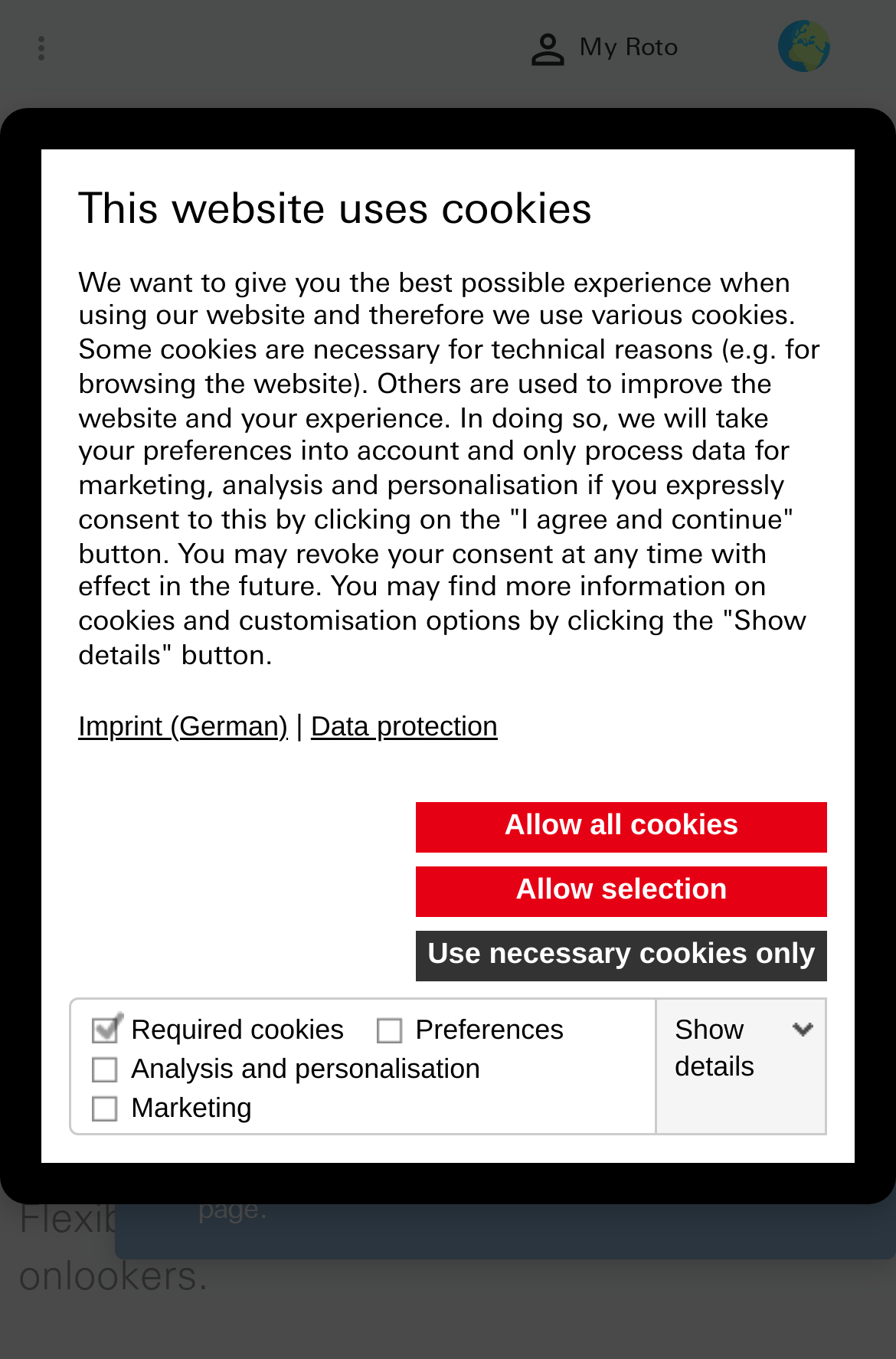Can you find the bounding box coordinates for the element to click on to achieve the instruction: "Click the 'Show details' link"?

[0.743, 0.745, 0.921, 0.799]